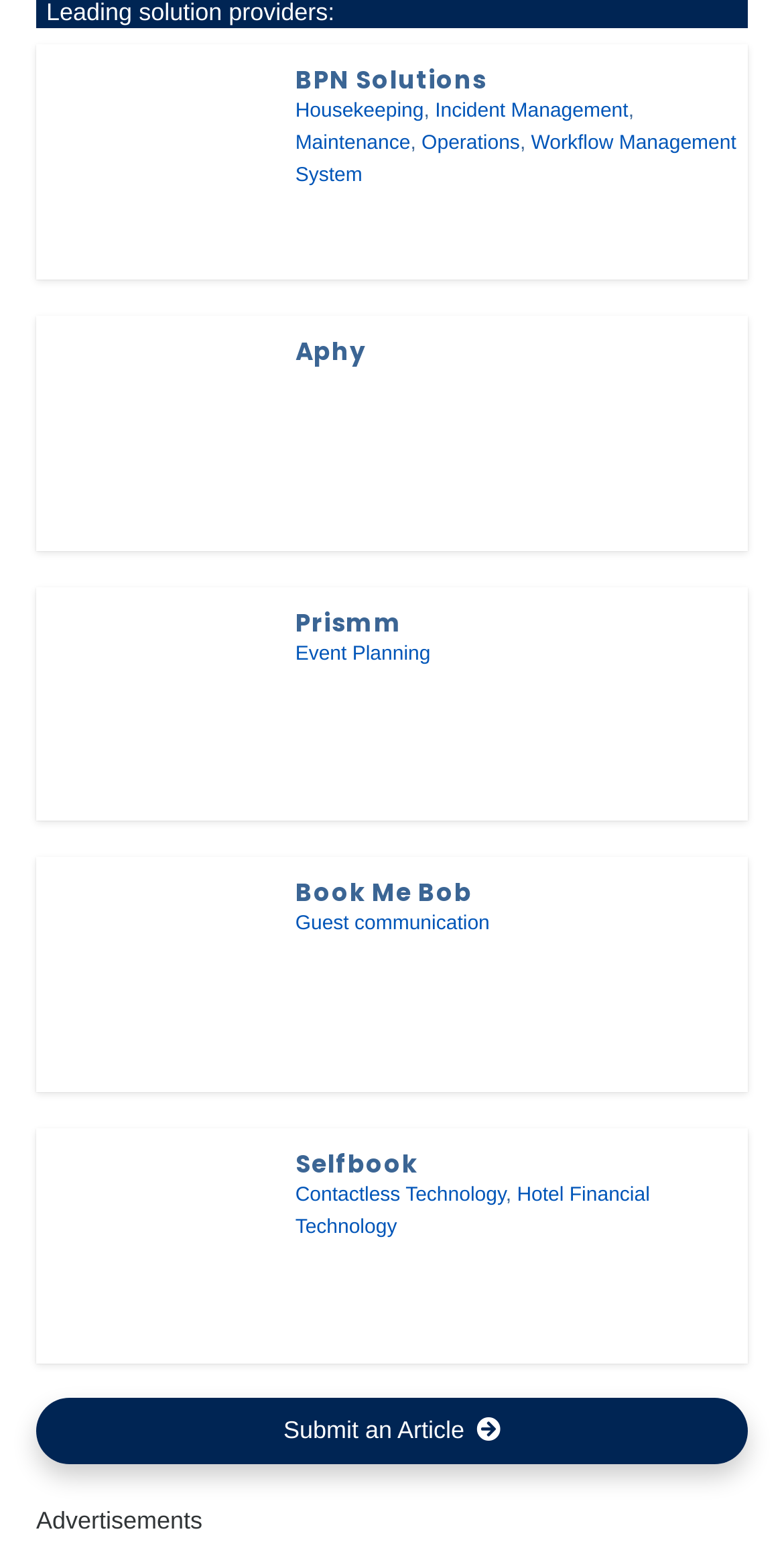Locate the coordinates of the bounding box for the clickable region that fulfills this instruction: "visit BPN Solutions".

[0.073, 0.033, 0.318, 0.051]